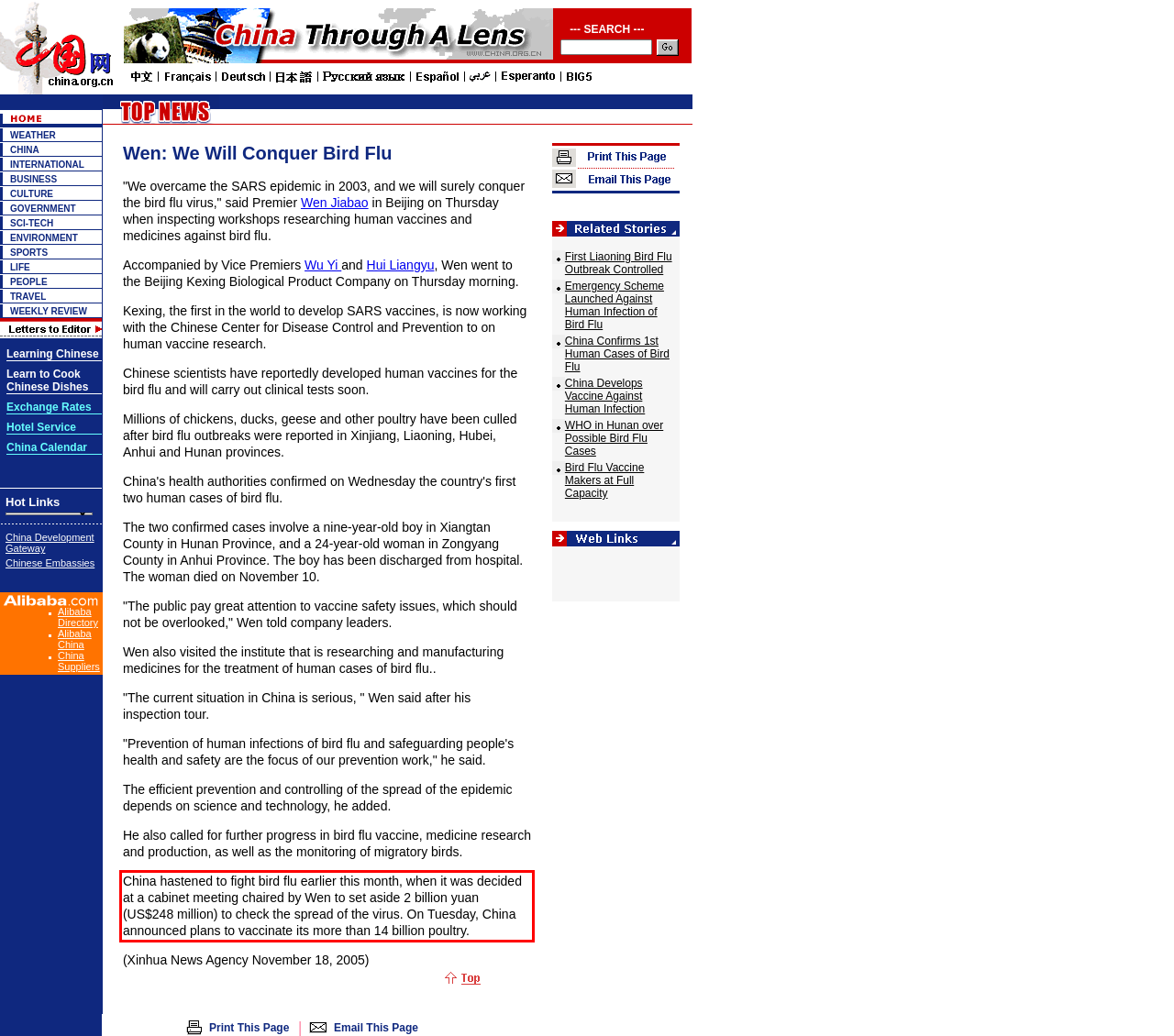Analyze the webpage screenshot and use OCR to recognize the text content in the red bounding box.

China hastened to fight bird flu earlier this month, when it was decided at a cabinet meeting chaired by Wen to set aside 2 billion yuan (US$248 million) to check the spread of the virus. On Tuesday, China announced plans to vaccinate its more than 14 billion poultry.